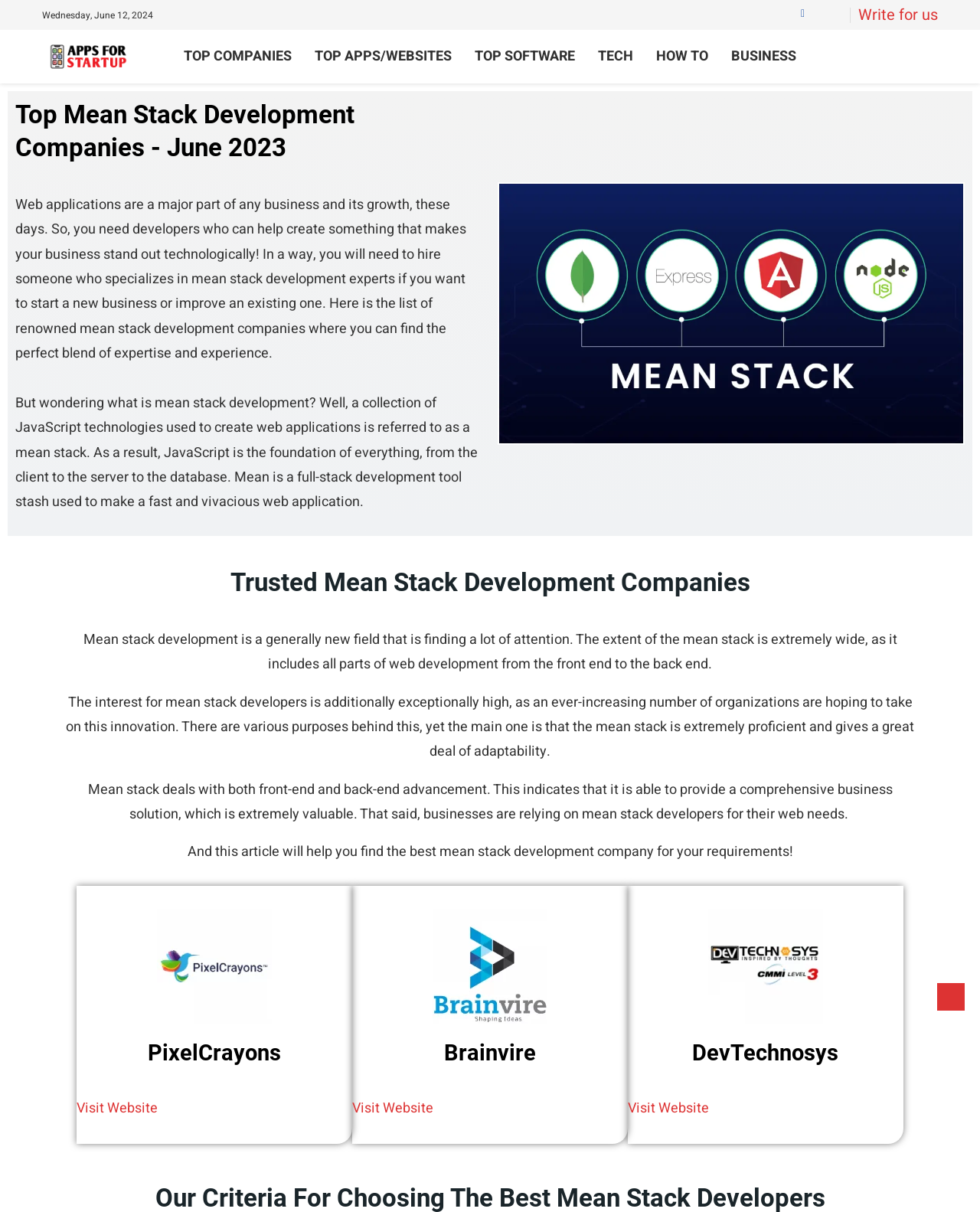Determine the bounding box coordinates for the clickable element required to fulfill the instruction: "View Boston Bruins Happy Gilmore Jersey". Provide the coordinates as four float numbers between 0 and 1, i.e., [left, top, right, bottom].

None